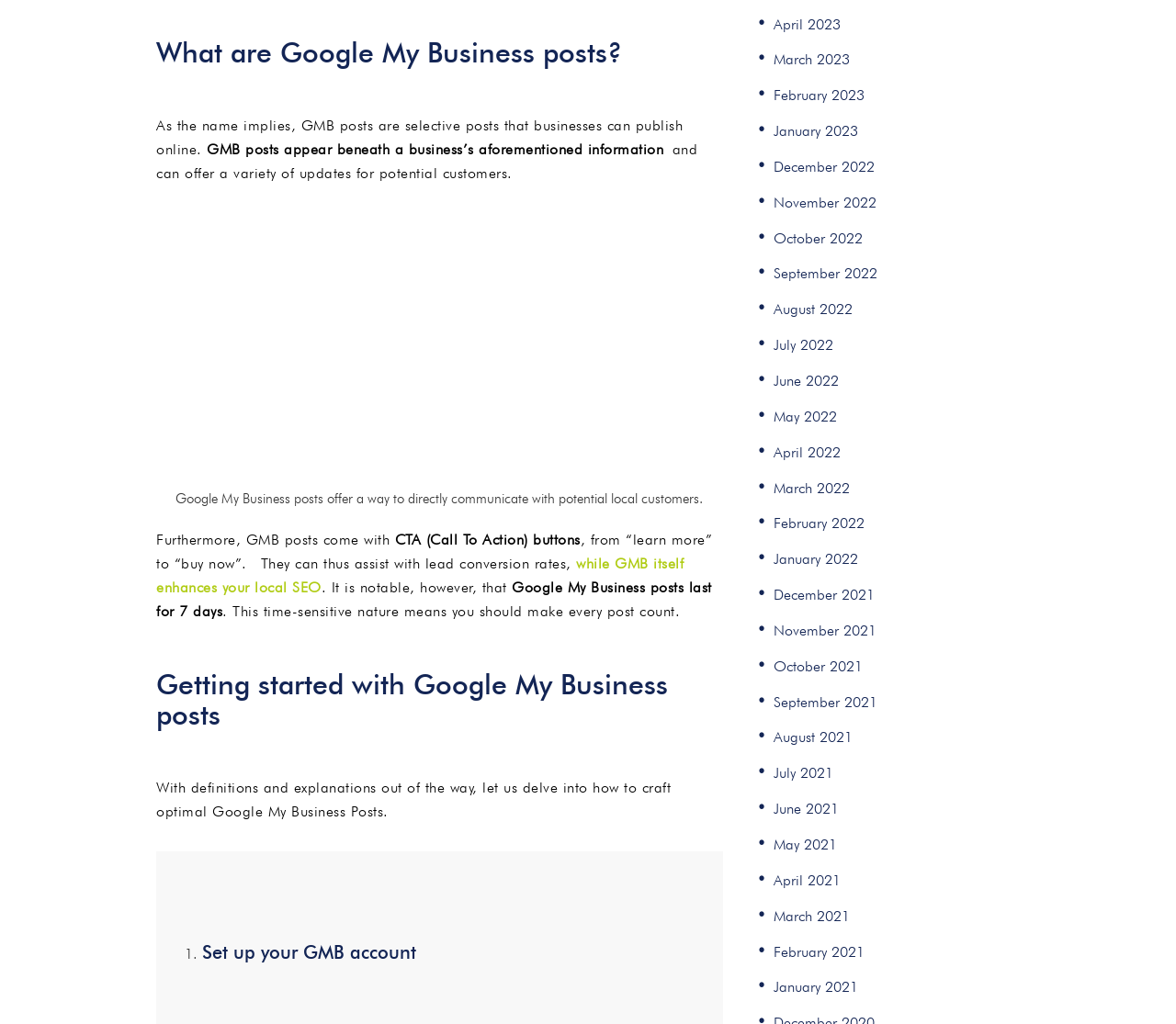Based on the visual content of the image, answer the question thoroughly: How many months of archived links are available on the webpage?

The webpage provides a list of archived links, with each link representing a month from April 2021 to April 2023. There are 24 links in total, indicating that 24 months of archived links are available on the webpage.